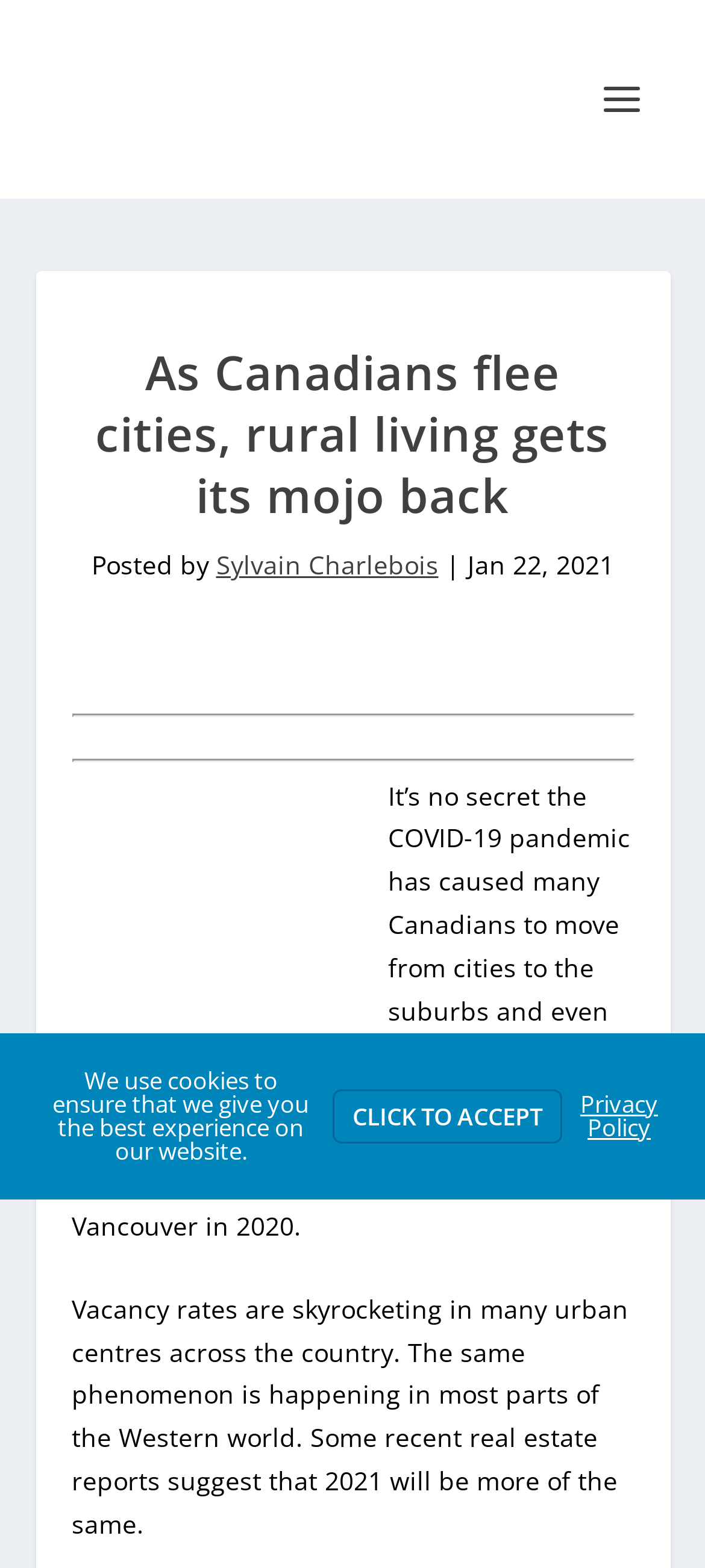Please analyze the image and give a detailed answer to the question:
What is the phenomenon mentioned in the article?

The article mentions that the COVID-19 pandemic has caused many Canadians to move from cities to the suburbs and even the countryside, as stated in the StaticText 'It’s no secret the COVID-19 pandemic has caused many Canadians to move from cities to the suburbs and even the countryside.'